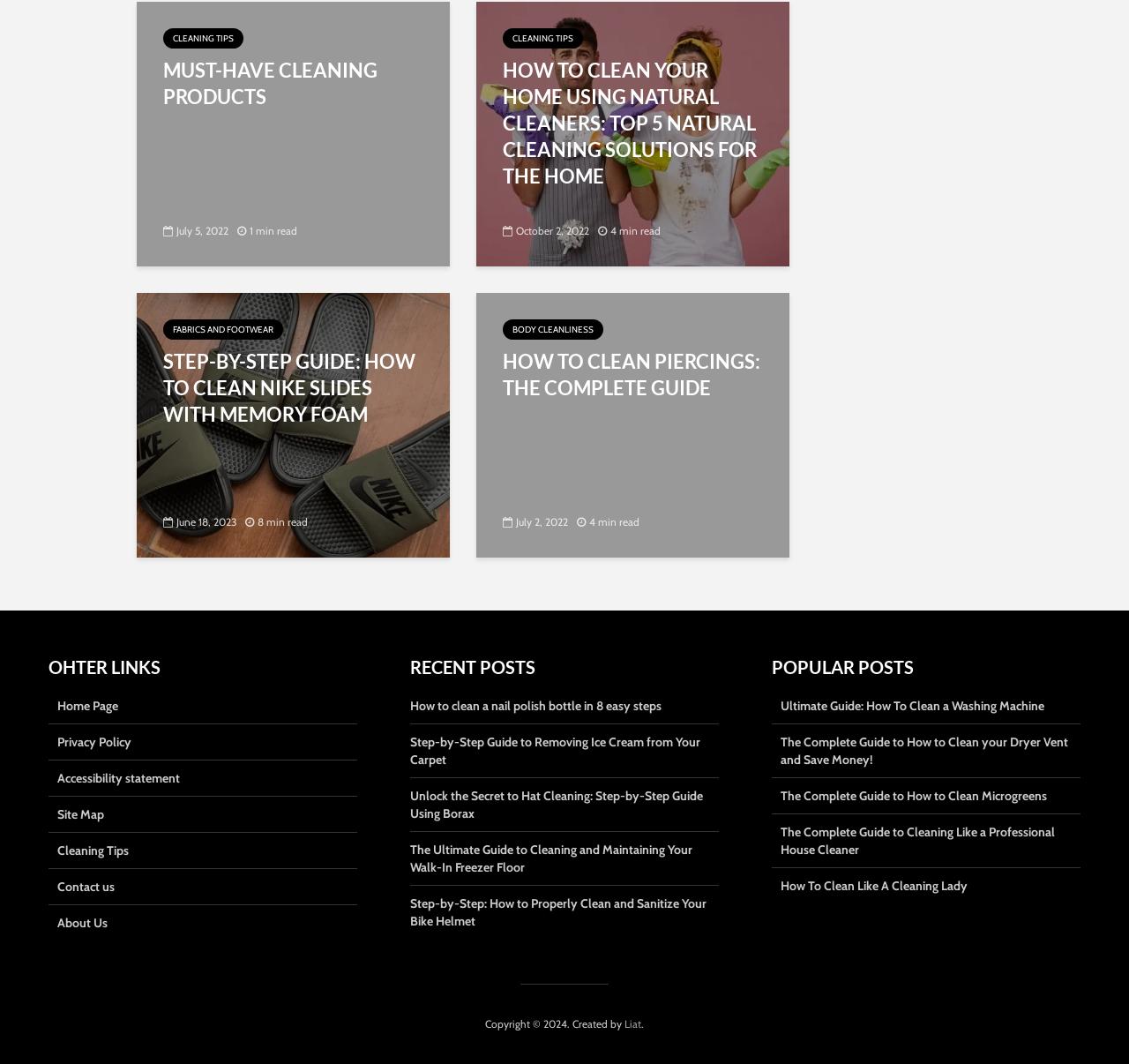Please specify the bounding box coordinates in the format (top-left x, top-left y, bottom-right x, bottom-right y), with all values as floating point numbers between 0 and 1. Identify the bounding box of the UI element described by: Privacy Policy

[0.043, 0.681, 0.316, 0.715]